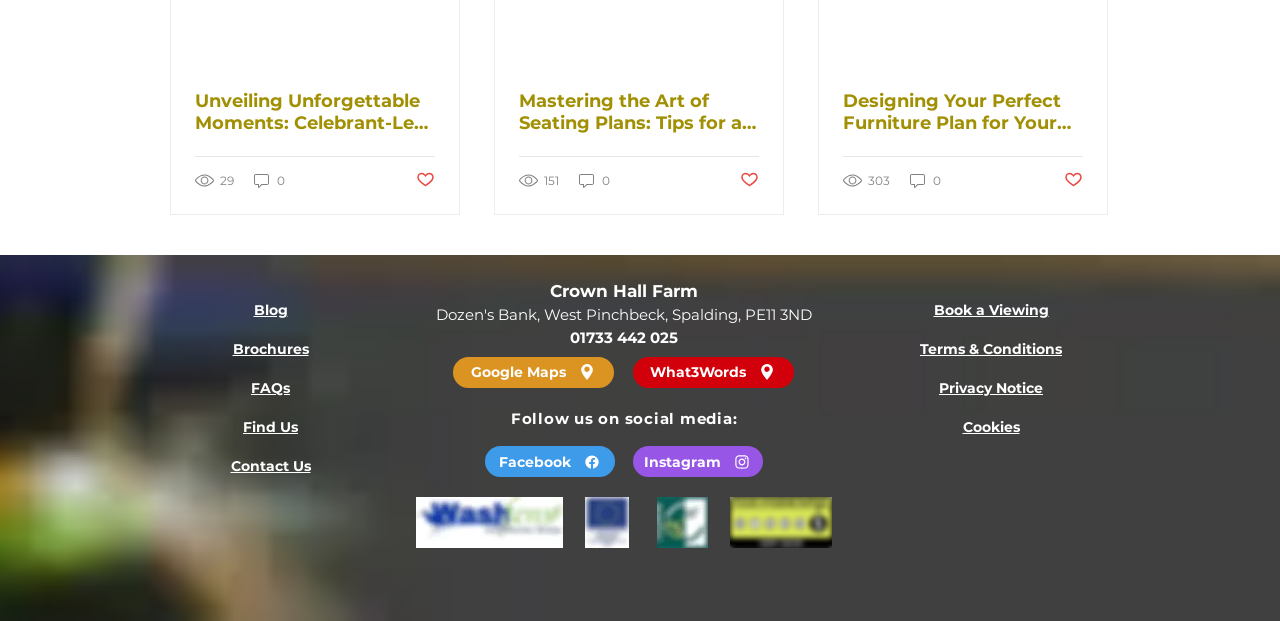Based on the description "Instagram", find the bounding box of the specified UI element.

[0.495, 0.718, 0.596, 0.768]